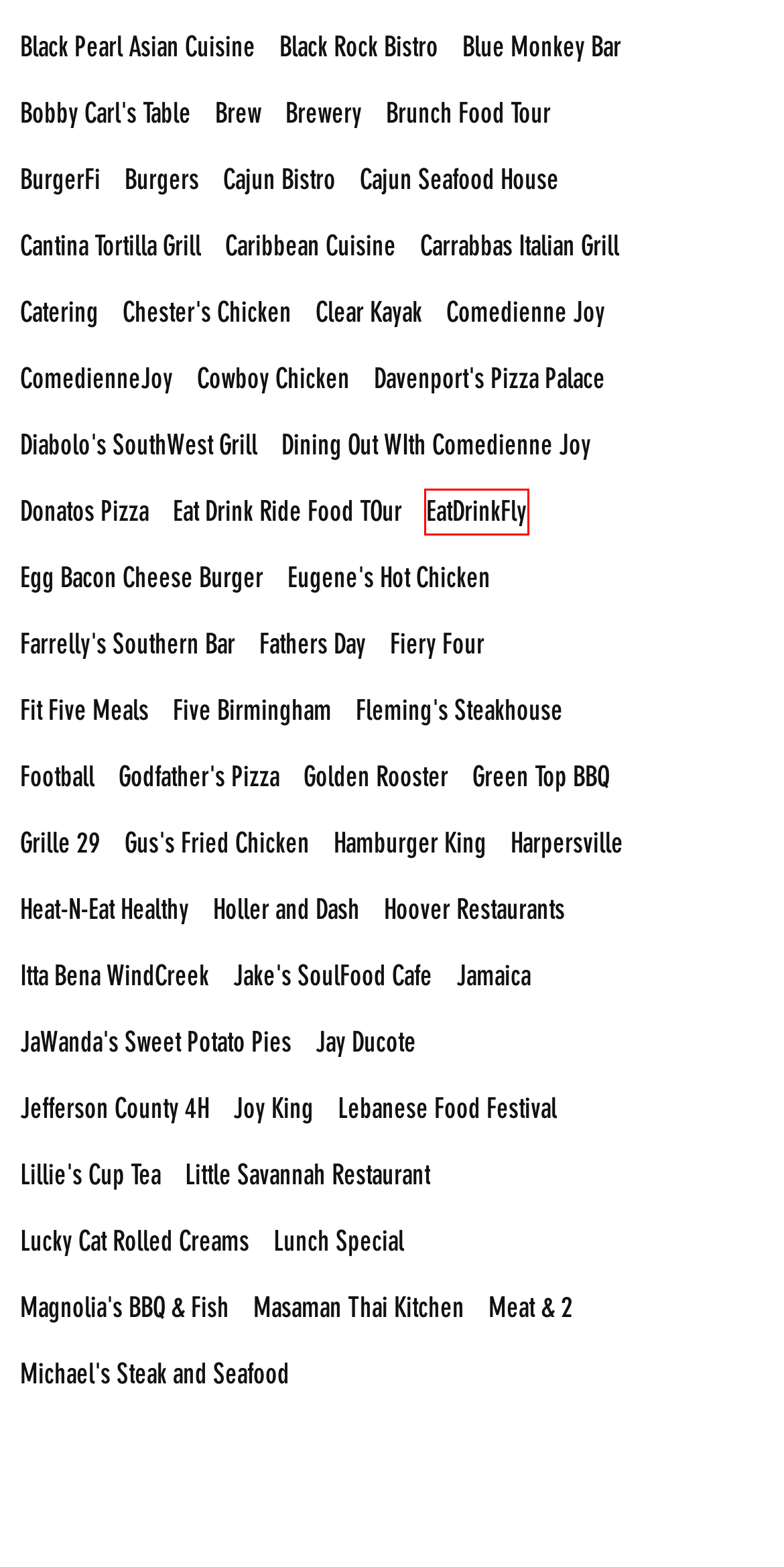You are provided with a screenshot of a webpage where a red rectangle bounding box surrounds an element. Choose the description that best matches the new webpage after clicking the element in the red bounding box. Here are the choices:
A. Brunch Food Tour | Eat. Drink. Ride.
B. Chester's Chicken | Eat. Drink. Ride.
C. Cantina Tortilla Grill | Eat. Drink. Ride.
D. Magnolia's BBQ & Fish | Eat. Drink. Ride.
E. Harpersville | Eat. Drink. Ride.
F. Green Top BBQ | Eat. Drink. Ride.
G. EatDrinkFly | Eat. Drink. Ride.
H. Diabolo's SouthWest Grill | Eat. Drink. Ride.

G